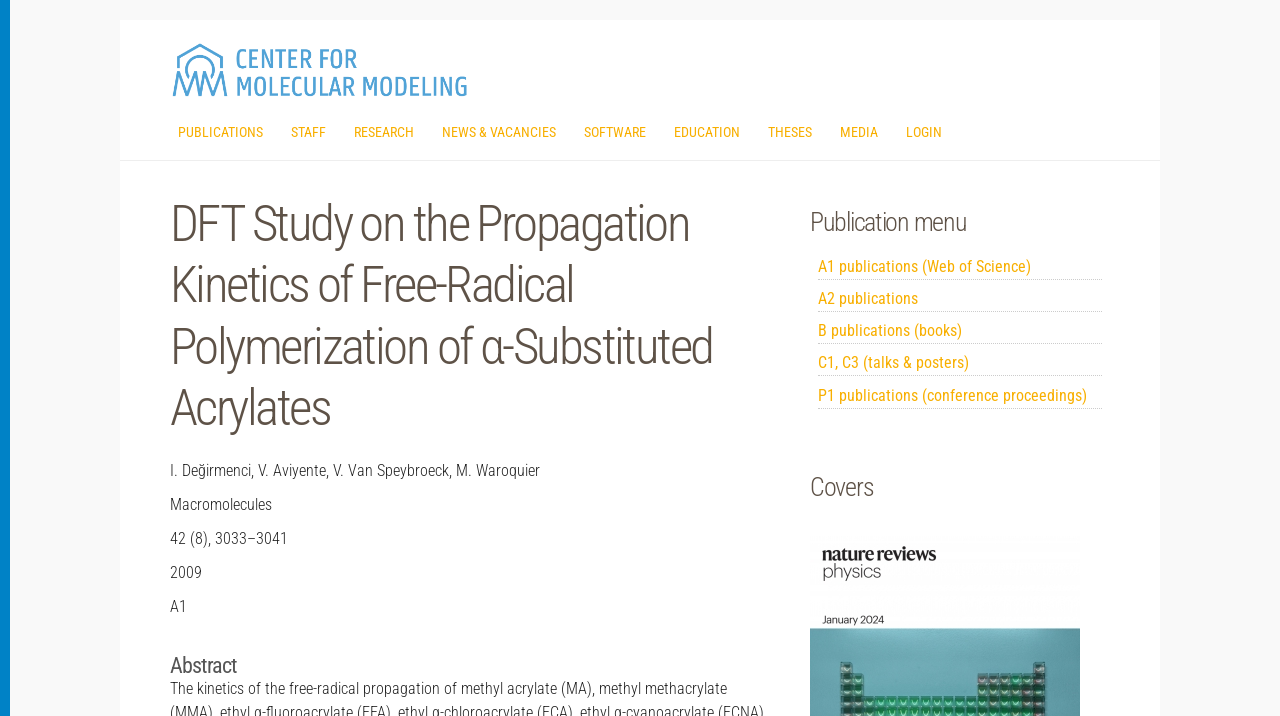What is the year of the publication?
Deliver a detailed and extensive answer to the question.

I found the StaticText element with the text '2009' and determined it to be the year of the publication.